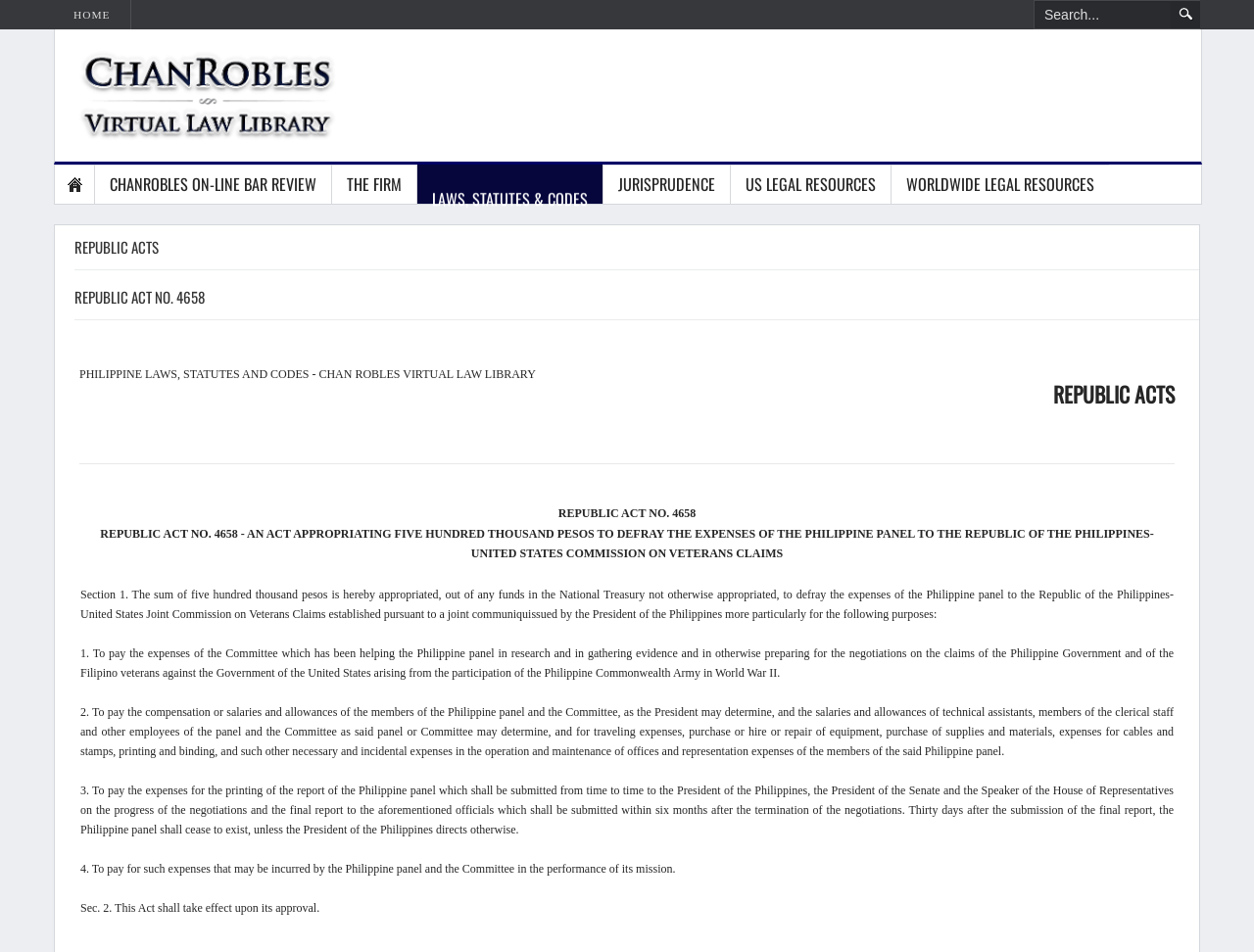Give a one-word or phrase response to the following question: How many sections does Republic Act No. 4658 have?

2